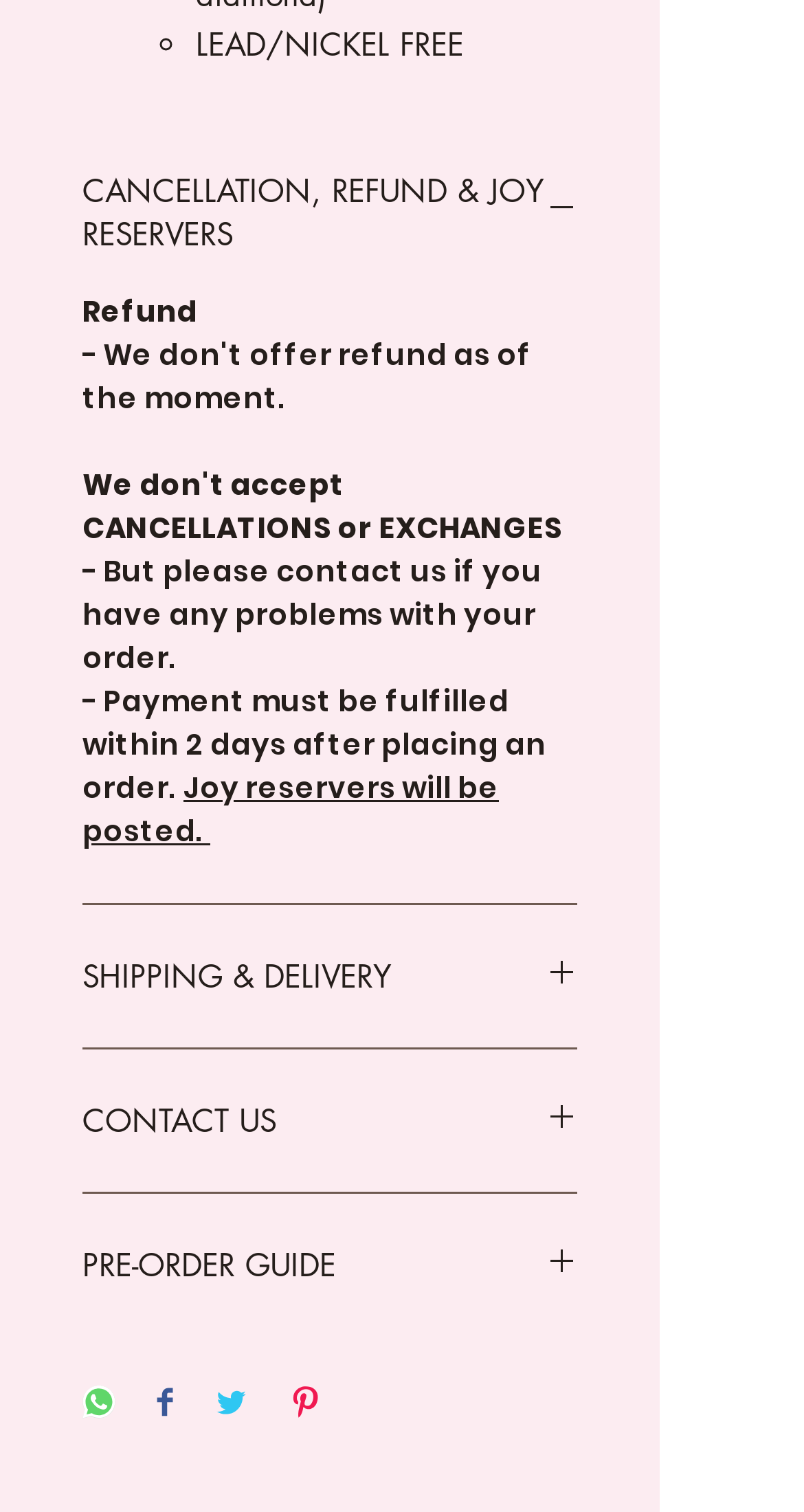How many social media sharing options are available?
Based on the image, respond with a single word or phrase.

4